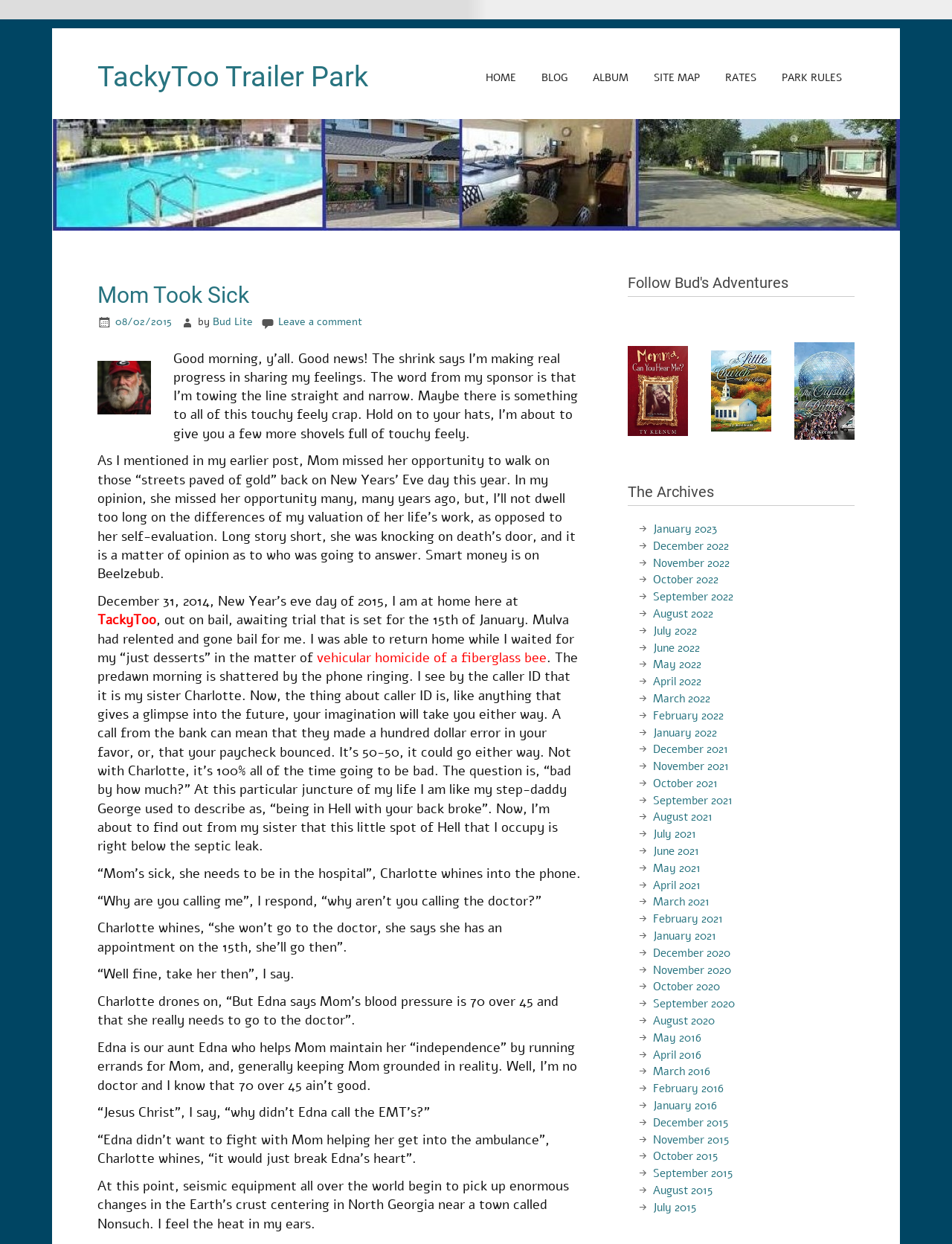Please determine the bounding box coordinates for the element that should be clicked to follow these instructions: "View the archives for January 2023".

[0.686, 0.419, 0.753, 0.431]